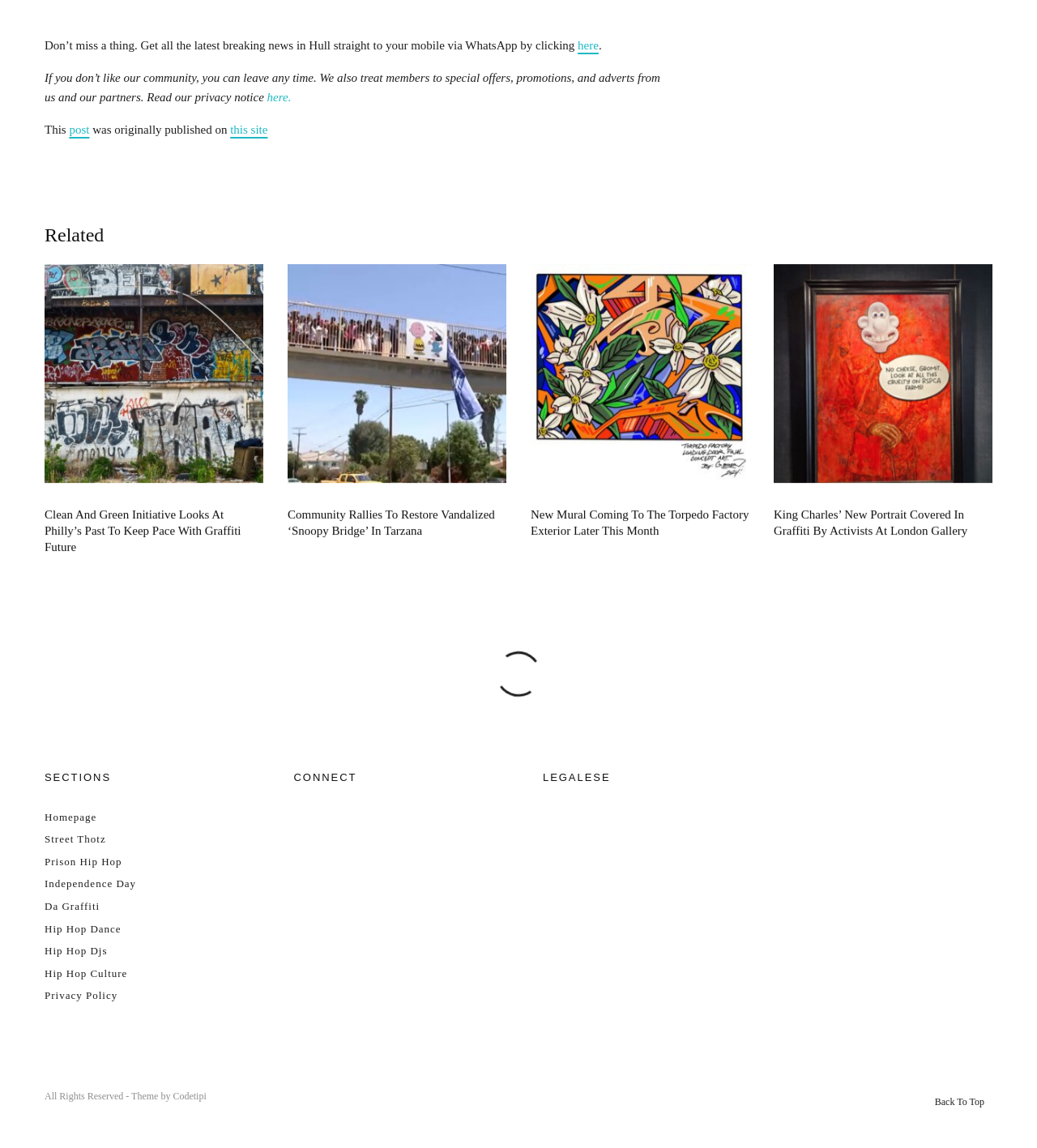Locate the bounding box coordinates of the clickable area to execute the instruction: "go to the Homepage". Provide the coordinates as four float numbers between 0 and 1, represented as [left, top, right, bottom].

[0.043, 0.706, 0.093, 0.717]